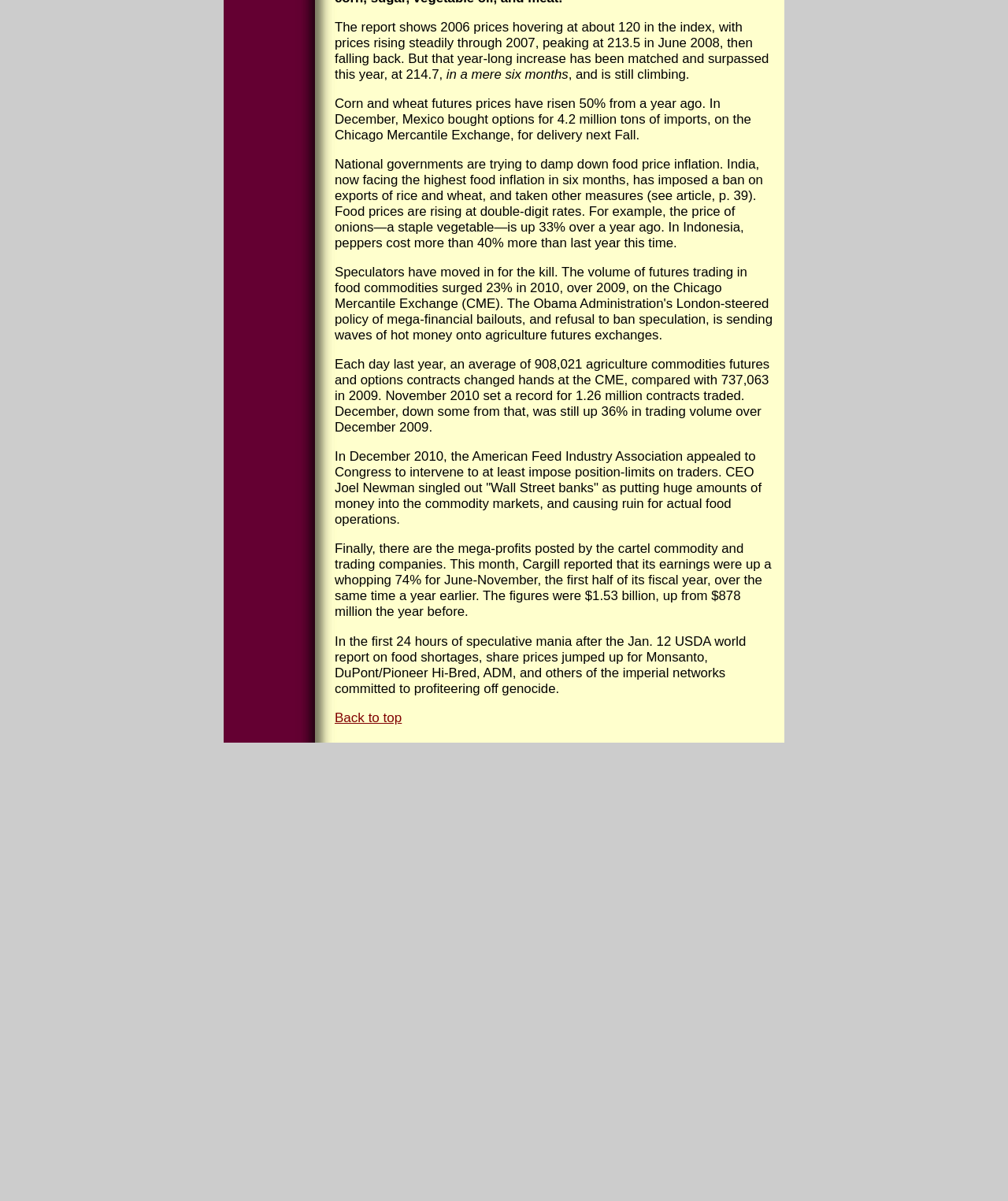What is the percentage increase in Cargill's earnings?
Could you answer the question in a detailed manner, providing as much information as possible?

According to the text, Cargill reported that its earnings were up a whopping 74% for June-November, the first half of its fiscal year, over the same time a year earlier.